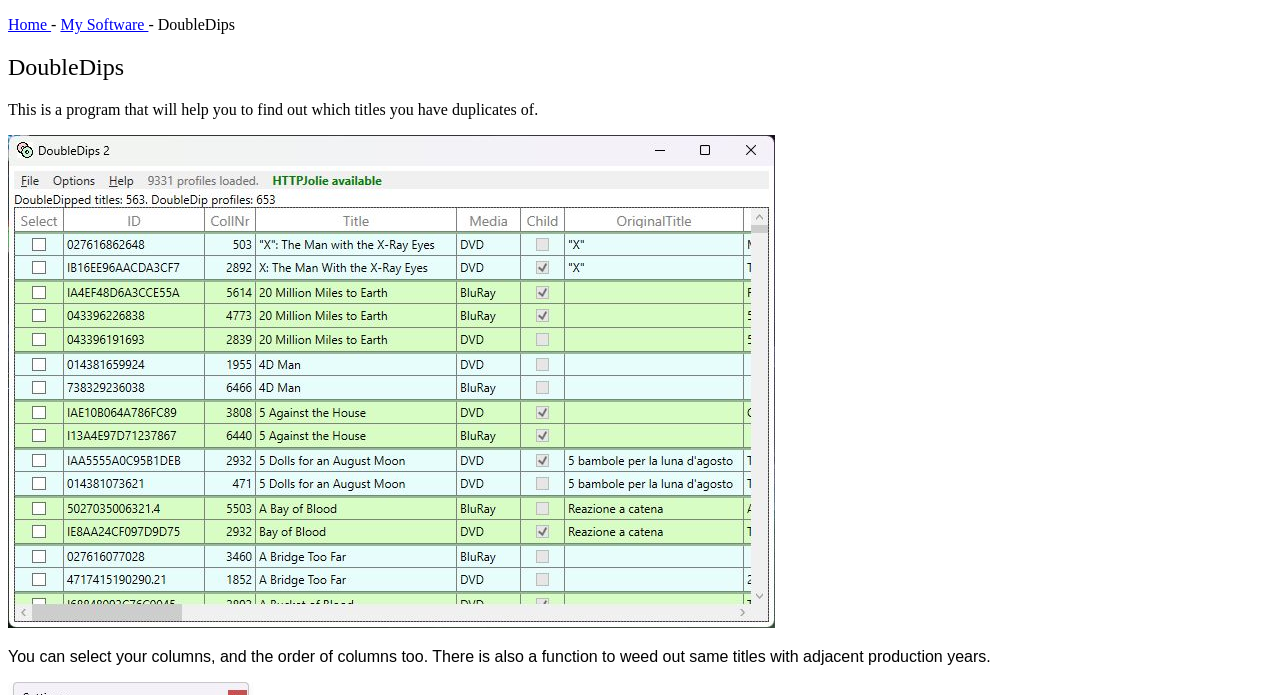What is the main goal of using this program?
Using the image as a reference, give an elaborate response to the question.

The overall goal of using this program is to identify duplicate titles in a user's collection, which can help users to organize their data more efficiently and make informed decisions about their collection.